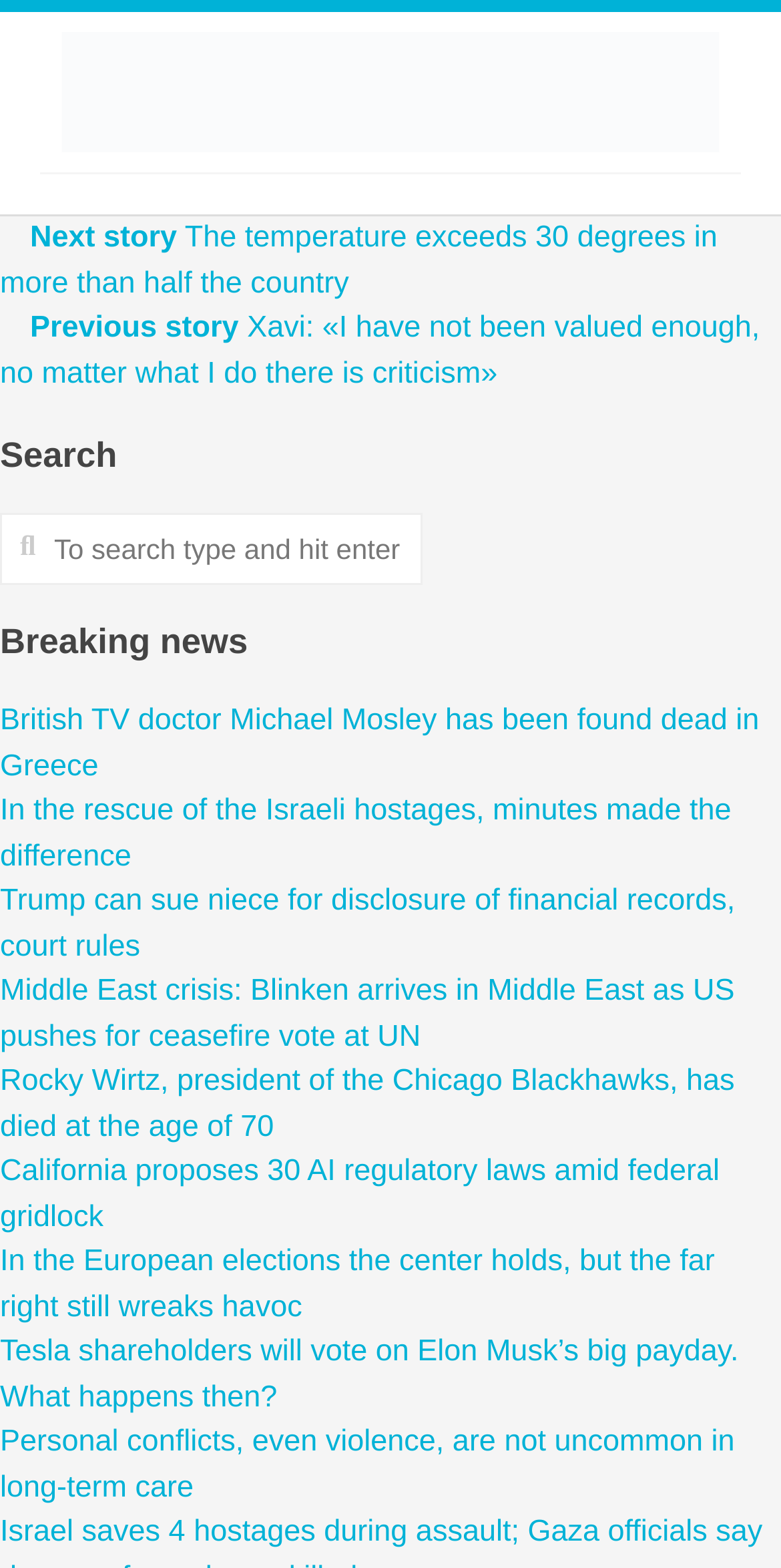Please find the bounding box coordinates of the element that must be clicked to perform the given instruction: "Read the article about British TV doctor Michael Mosley". The coordinates should be four float numbers from 0 to 1, i.e., [left, top, right, bottom].

[0.0, 0.449, 0.972, 0.499]